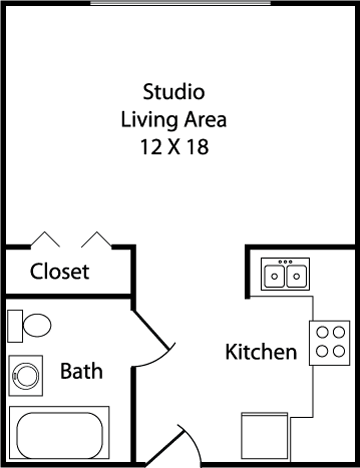Reply to the question with a single word or phrase:
What appliances are featured in the kitchen?

Stove and oven